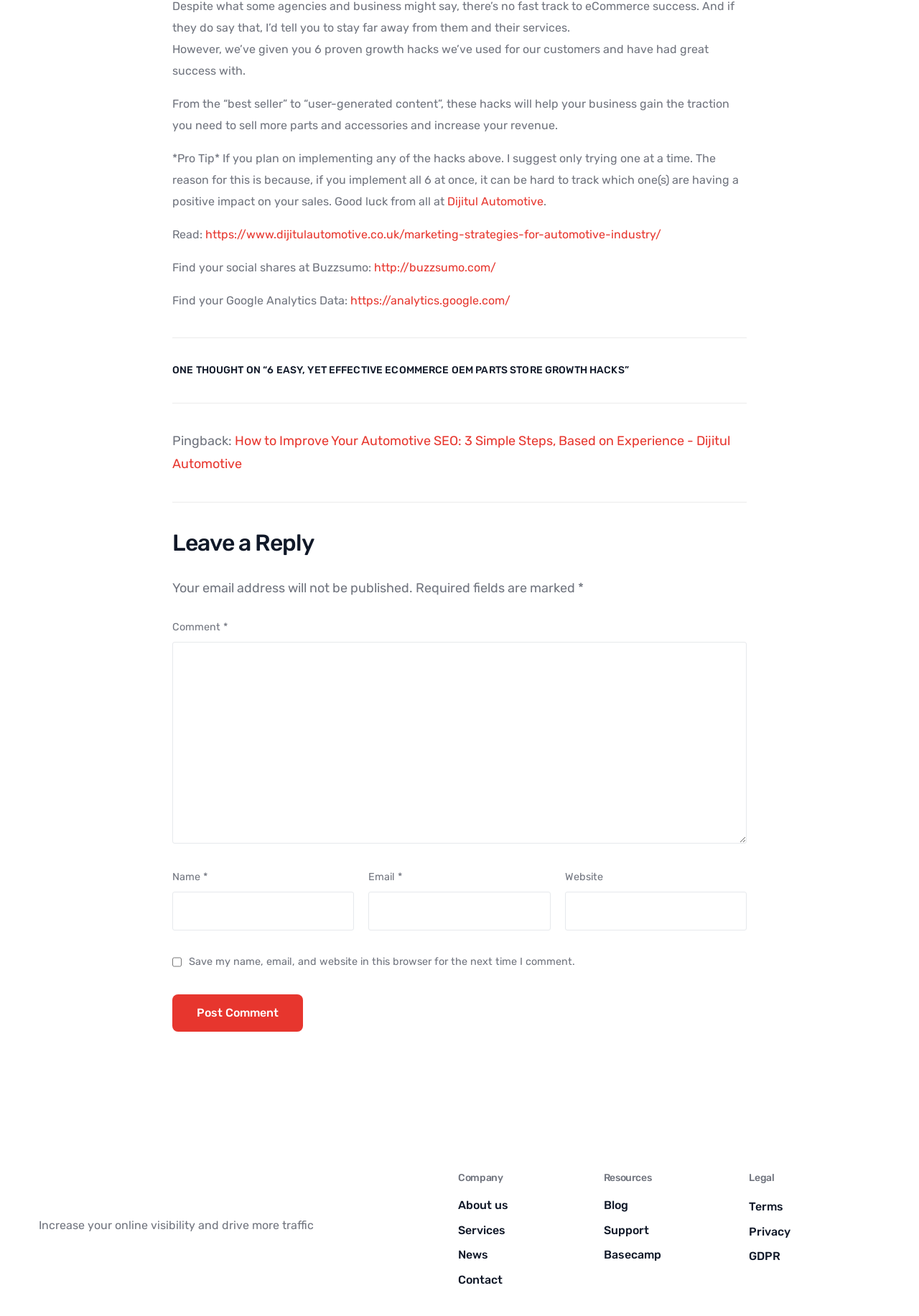Using the description "About us", locate and provide the bounding box of the UI element.

[0.498, 0.908, 0.641, 0.924]